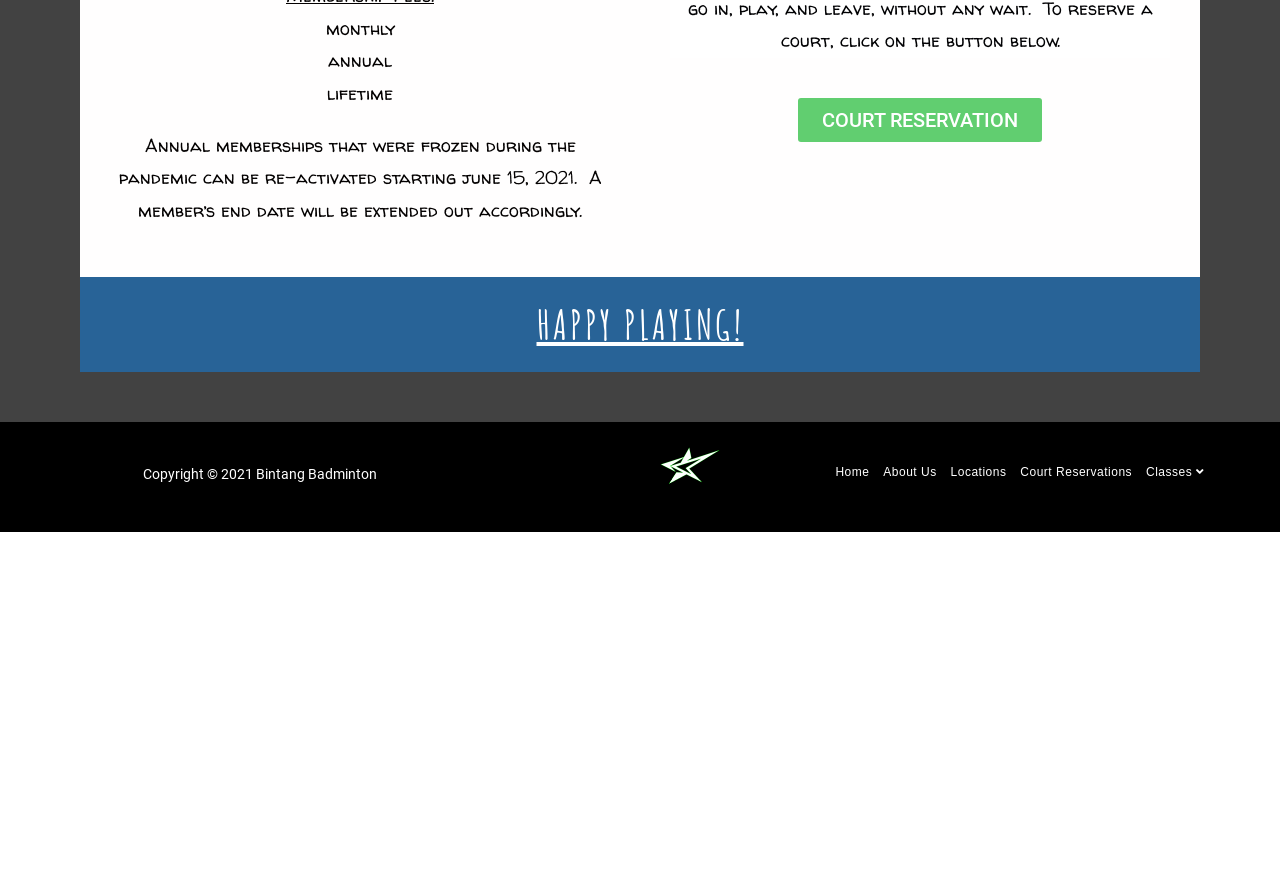Please provide the bounding box coordinates for the UI element as described: "Court Reservations". The coordinates must be four floats between 0 and 1, represented as [left, top, right, bottom].

[0.793, 0.521, 0.888, 0.555]